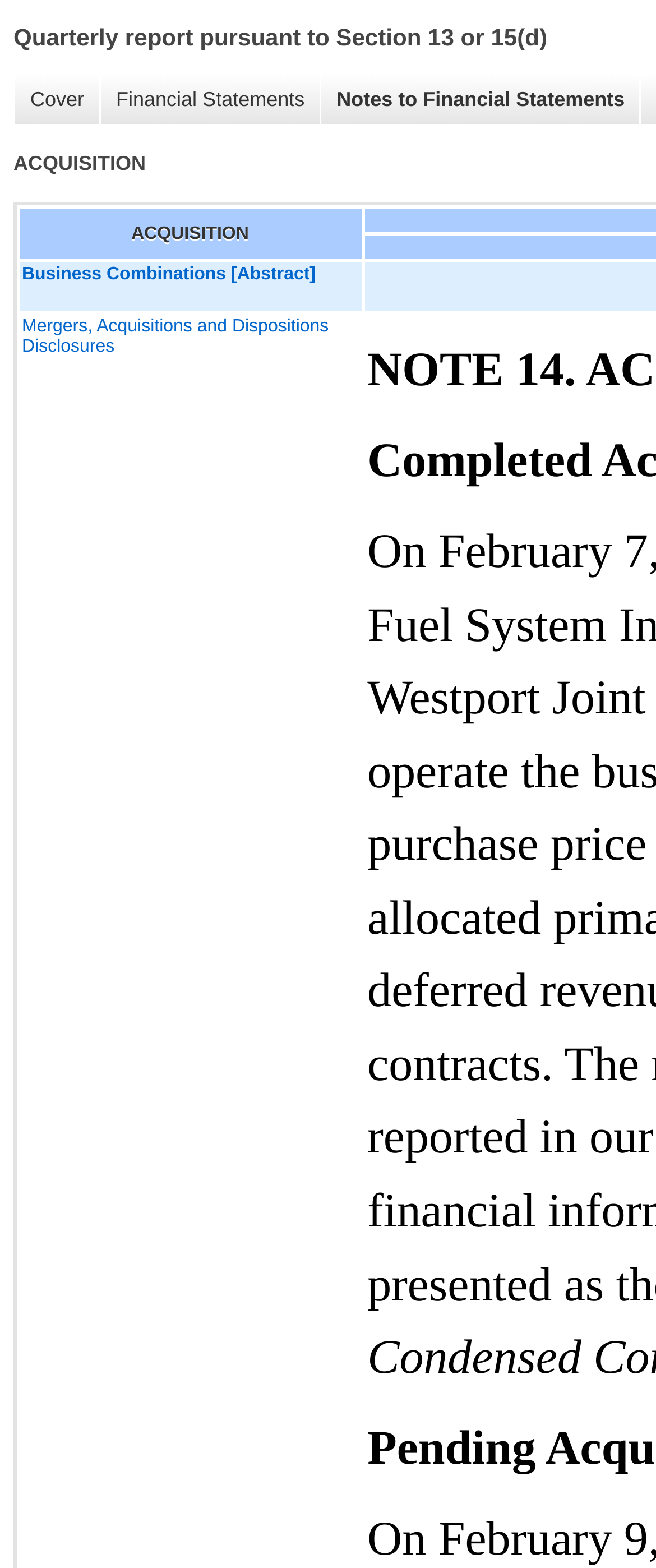How many links are in the top navigation?
Please provide a single word or phrase answer based on the image.

3